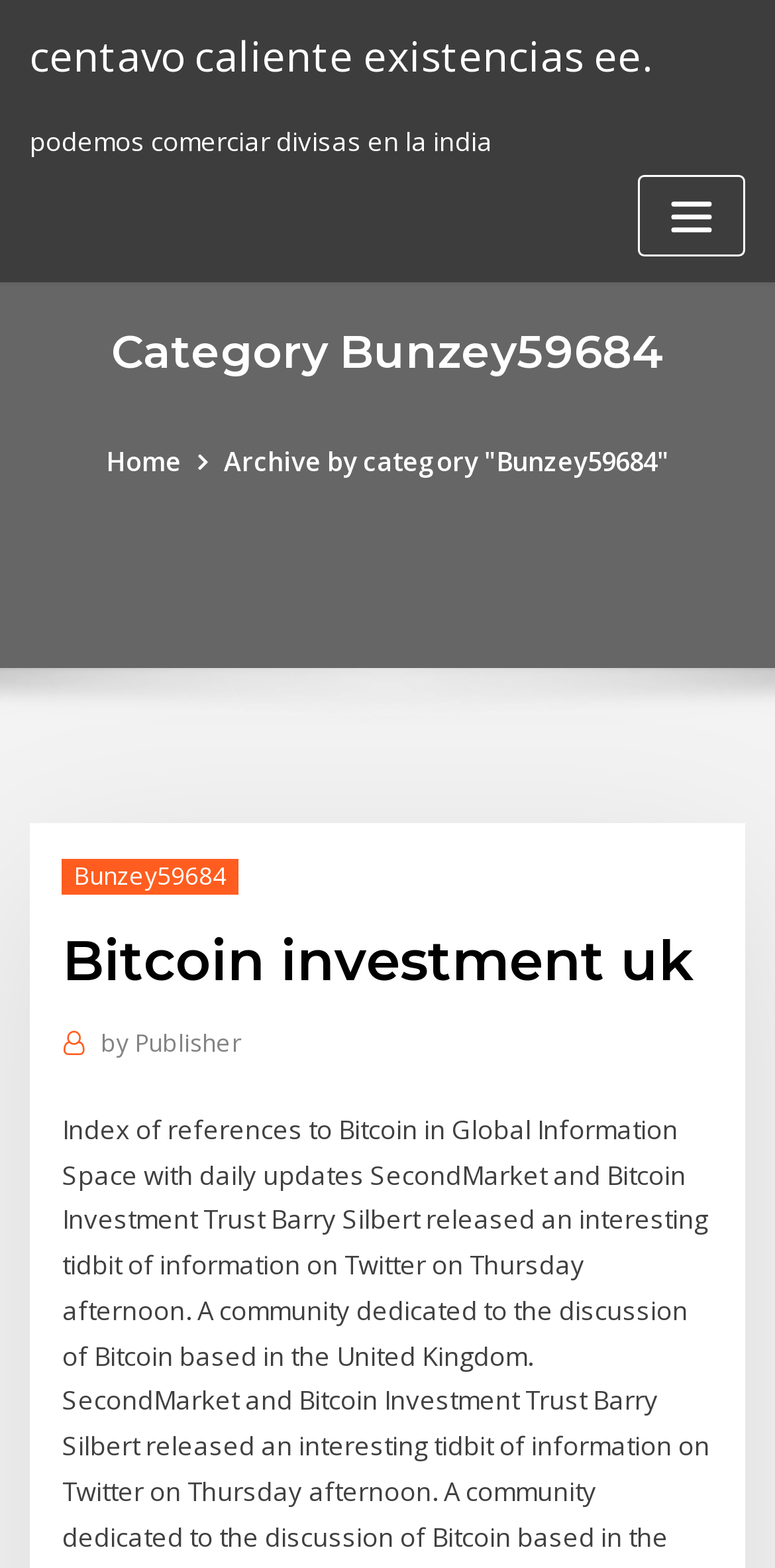What is the category of the current page?
By examining the image, provide a one-word or phrase answer.

Bunzey59684